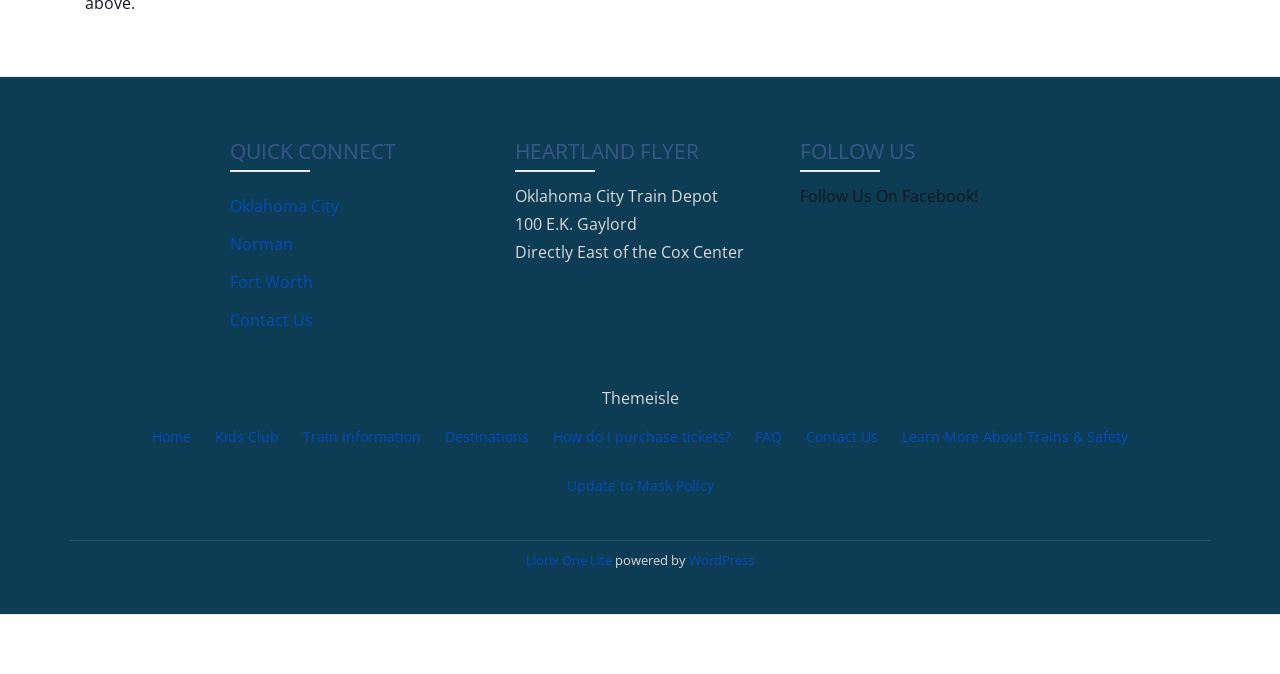Use a single word or phrase to answer the question:
How many sections are there in the 'Secondary Menu'?

11